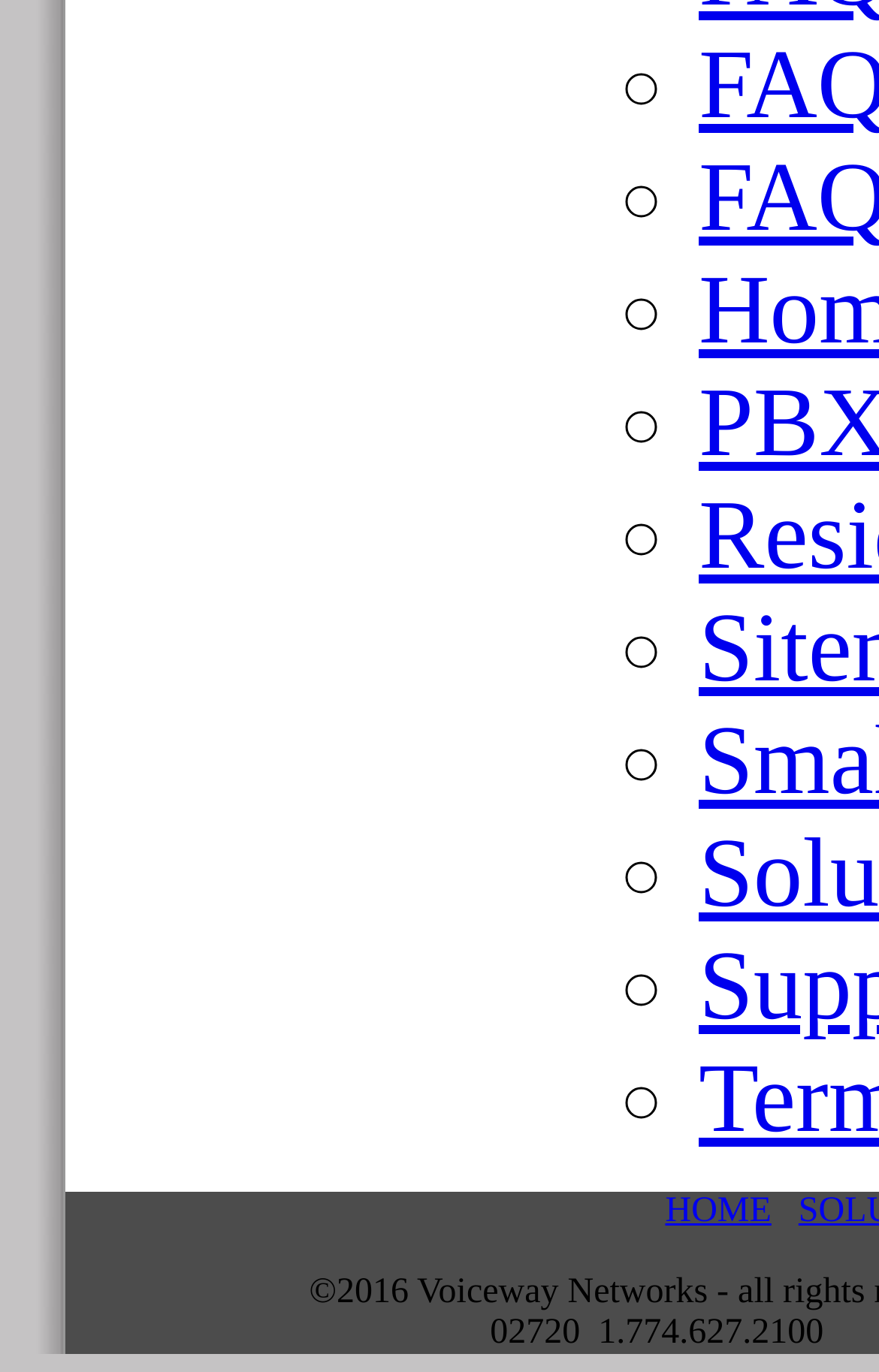What is the vertical position of the first list marker?
Please provide an in-depth and detailed response to the question.

I compared the y1 and y2 coordinates of the first list marker with the other elements on the webpage. Since its y1 and y2 coordinates are the smallest, it is located at the top of the webpage.